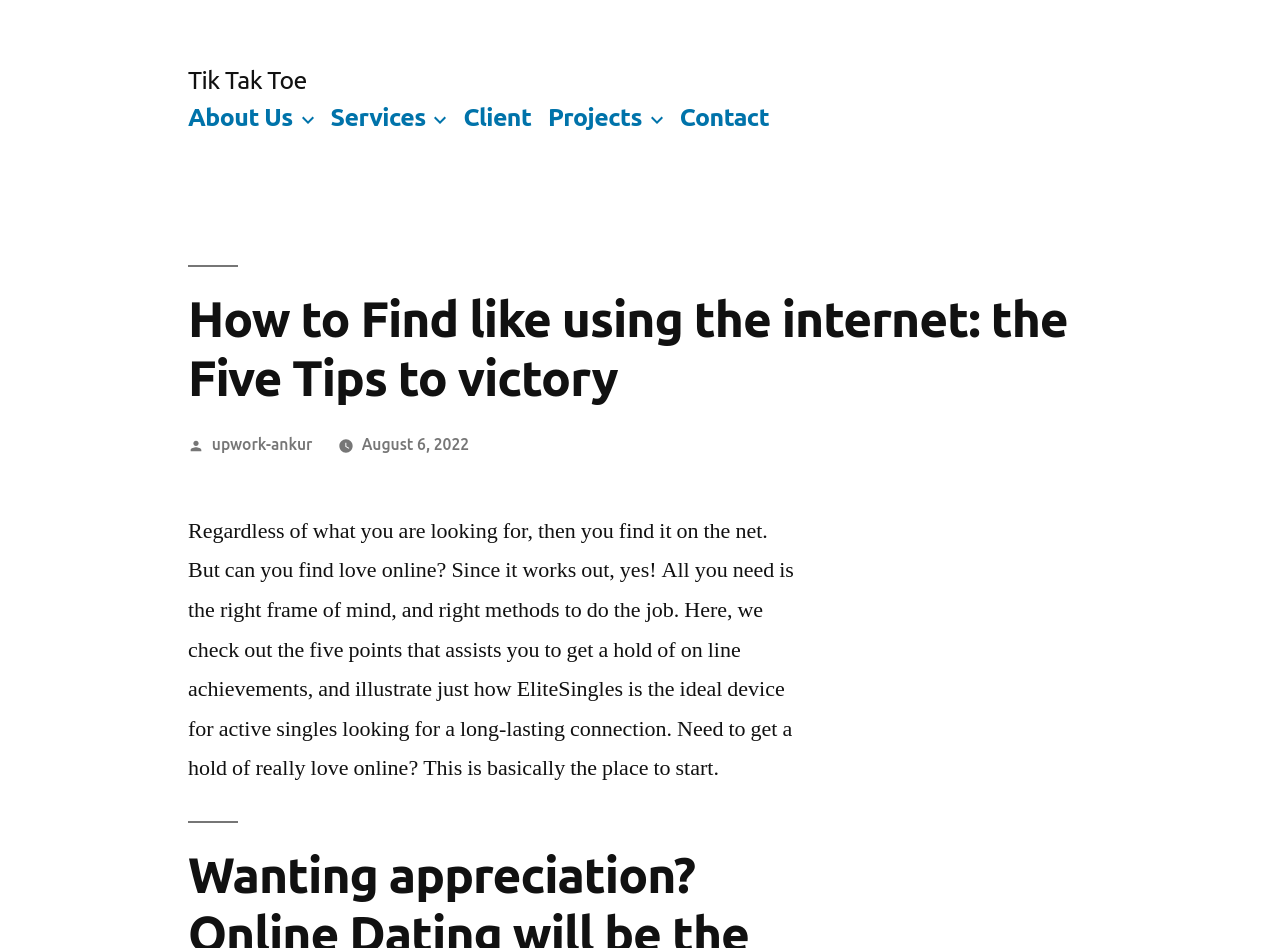When was this article posted?
Please respond to the question thoroughly and include all relevant details.

The date of posting is mentioned in the header section, where it says 'August 6, 2022', which indicates that this article was posted on August 6, 2022.